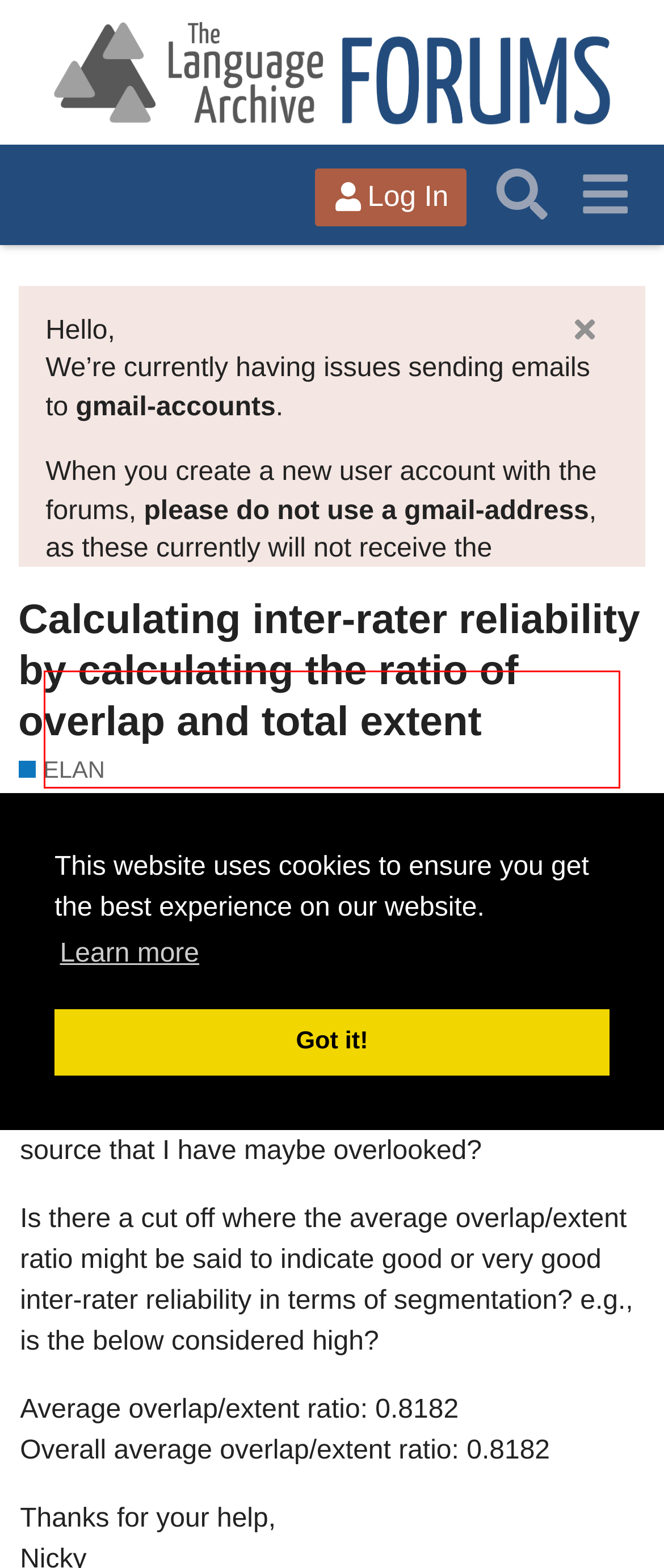Analyze the red bounding box in the provided webpage screenshot and generate the text content contained within.

We are working on a fix and will let you know once this has been resolved. Apologies for the inconvenience!